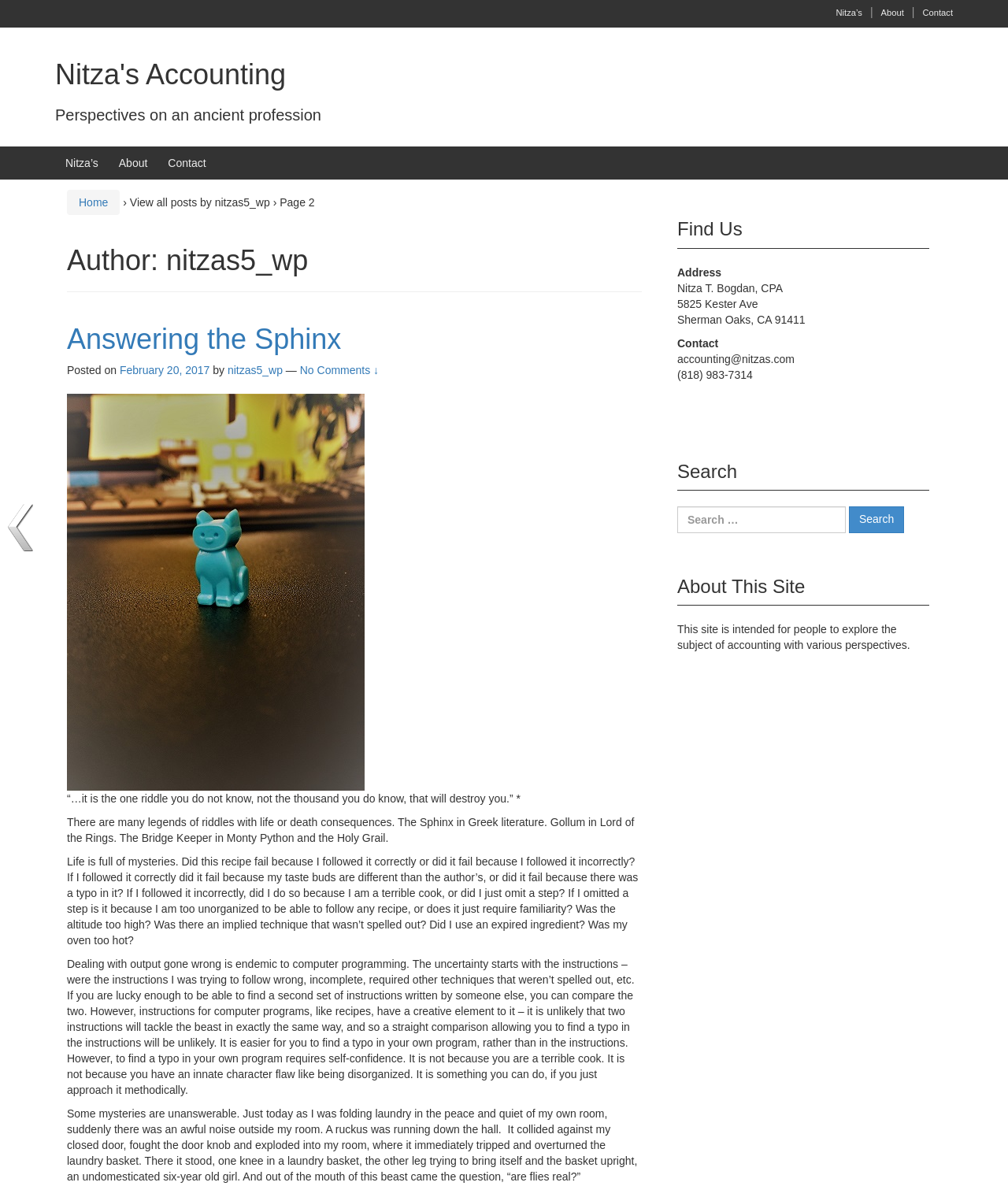What is the name of the accounting firm?
From the details in the image, answer the question comprehensively.

I found the answer by looking at the 'Find Us' section, where the address and contact information of the firm are provided. The name of the firm is mentioned as 'Nitza T. Bogdan, CPA'.